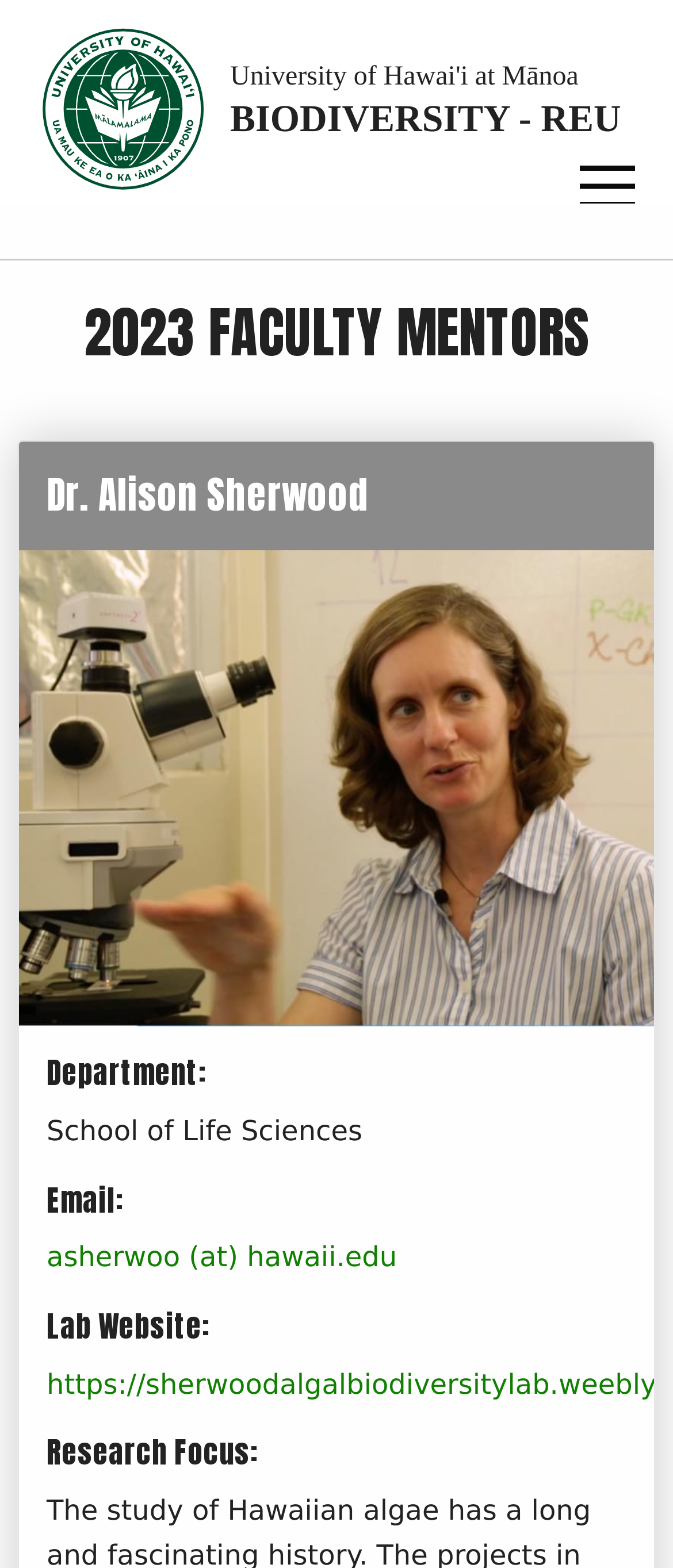How many faculty mentors are listed?
Based on the visual, give a brief answer using one word or a short phrase.

One